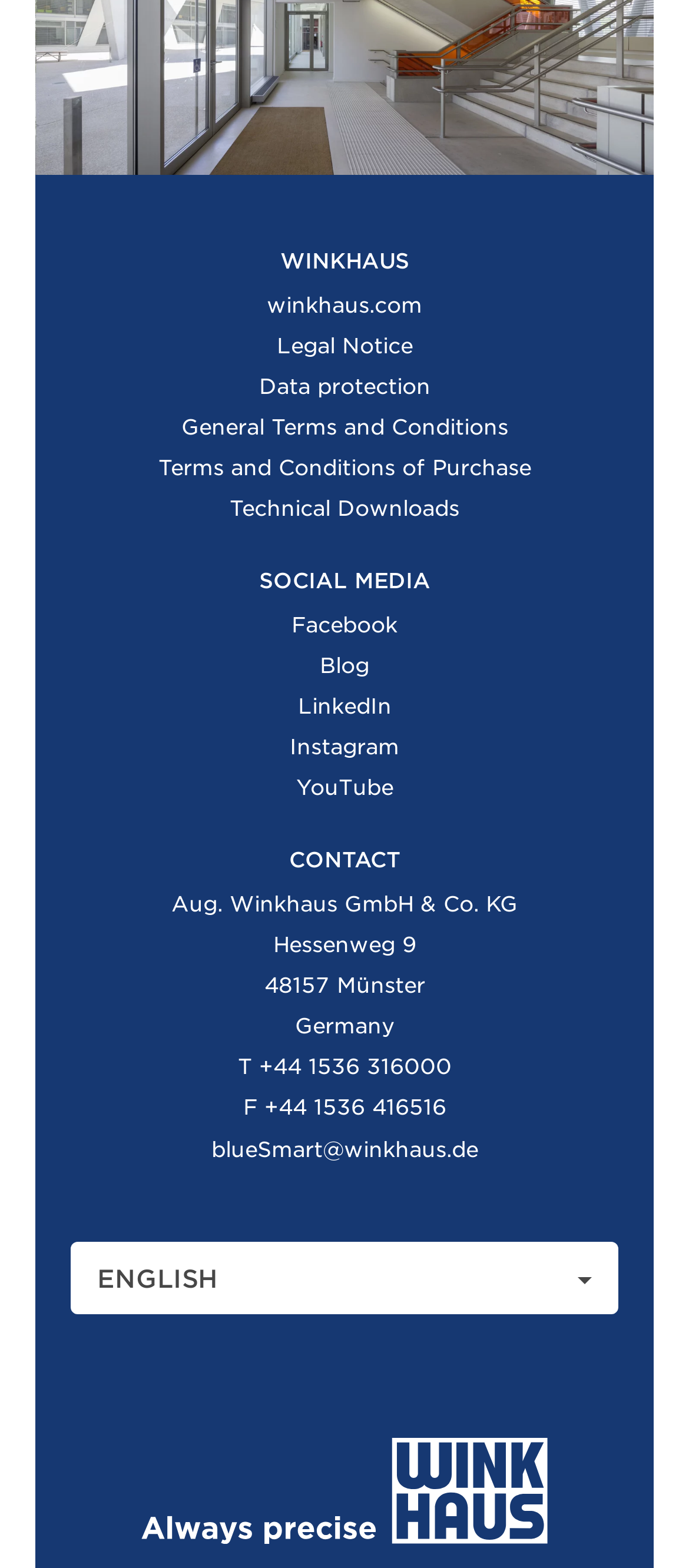Please find the bounding box coordinates of the element that you should click to achieve the following instruction: "contact via email". The coordinates should be presented as four float numbers between 0 and 1: [left, top, right, bottom].

[0.306, 0.725, 0.694, 0.742]